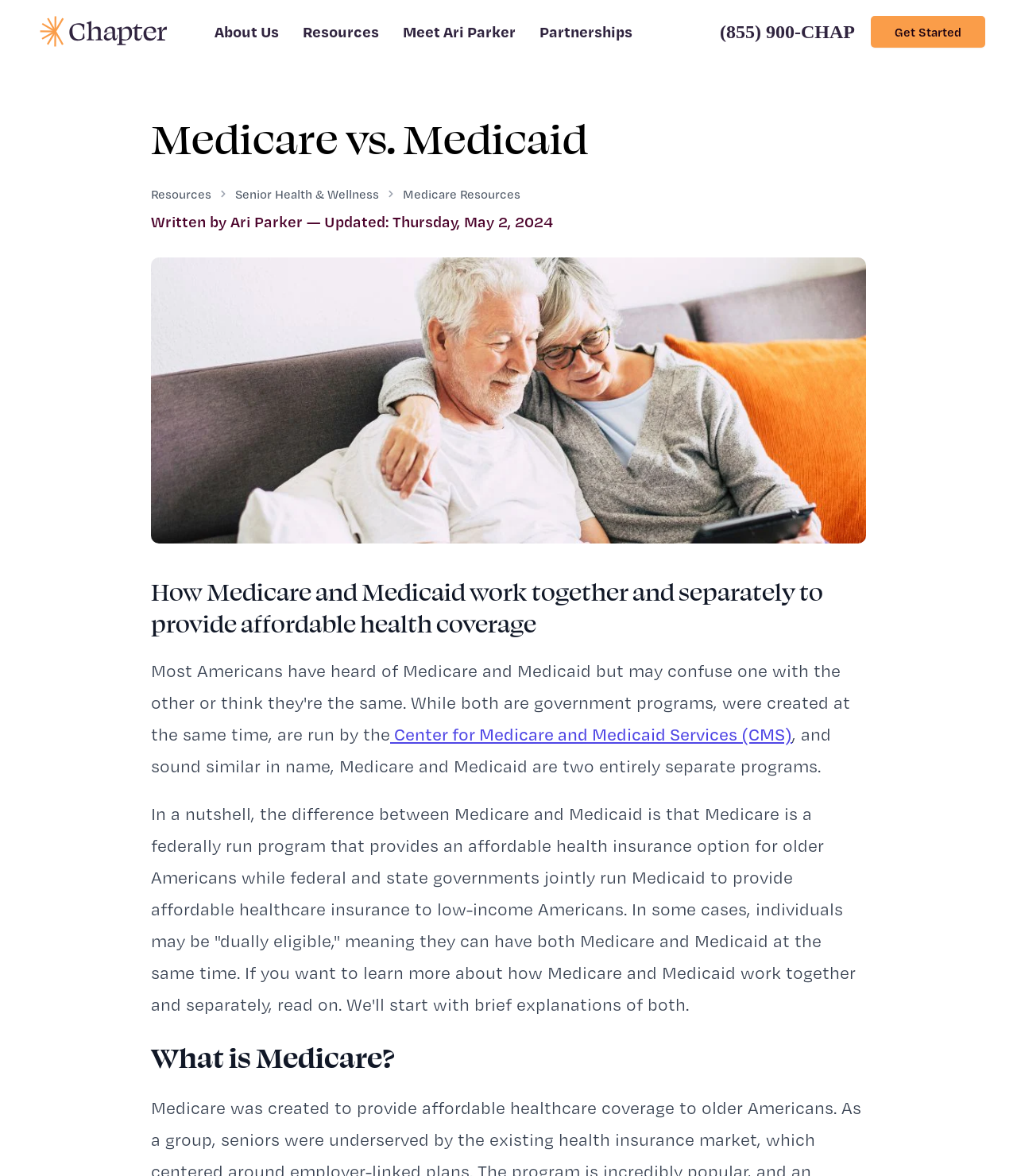How many navigation links are at the top of the webpage?
Based on the visual content, answer with a single word or a brief phrase.

7